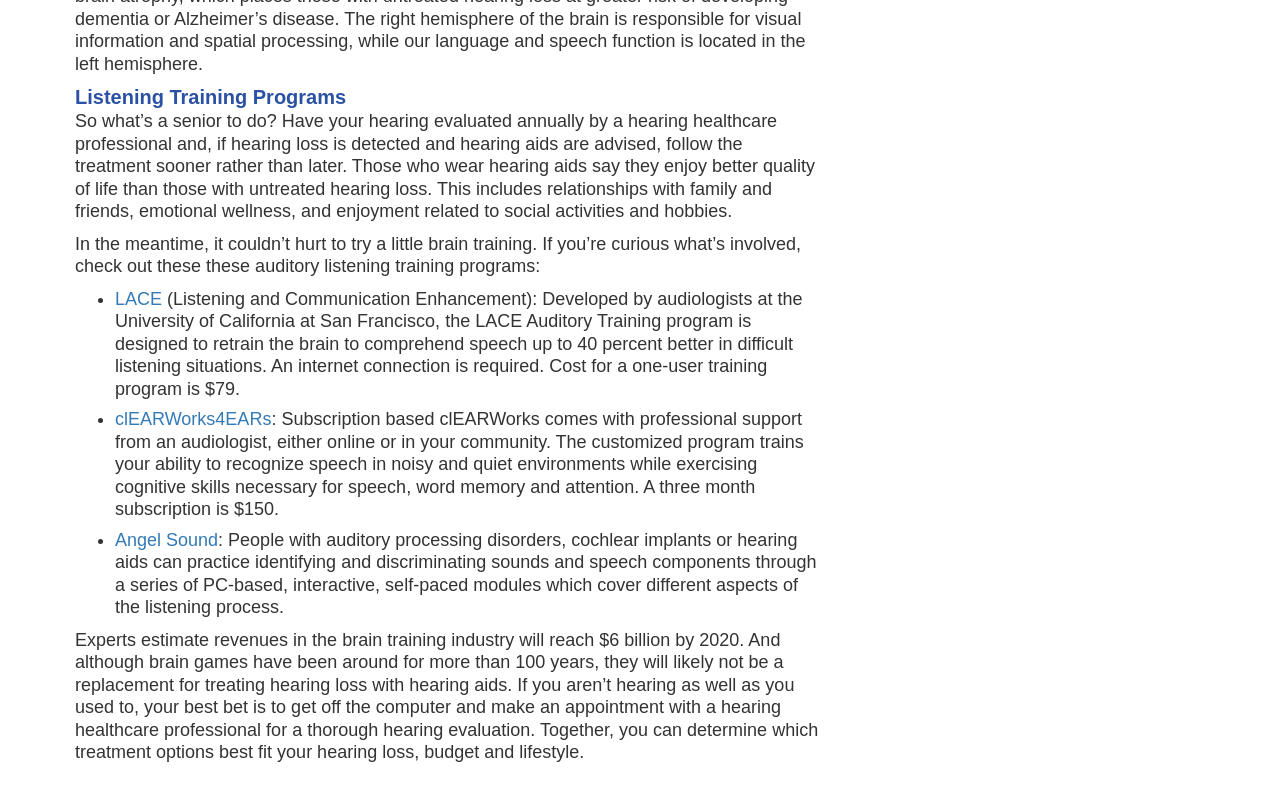What is recommended for those who are not hearing as well as they used to? Analyze the screenshot and reply with just one word or a short phrase.

Get a thorough hearing evaluation